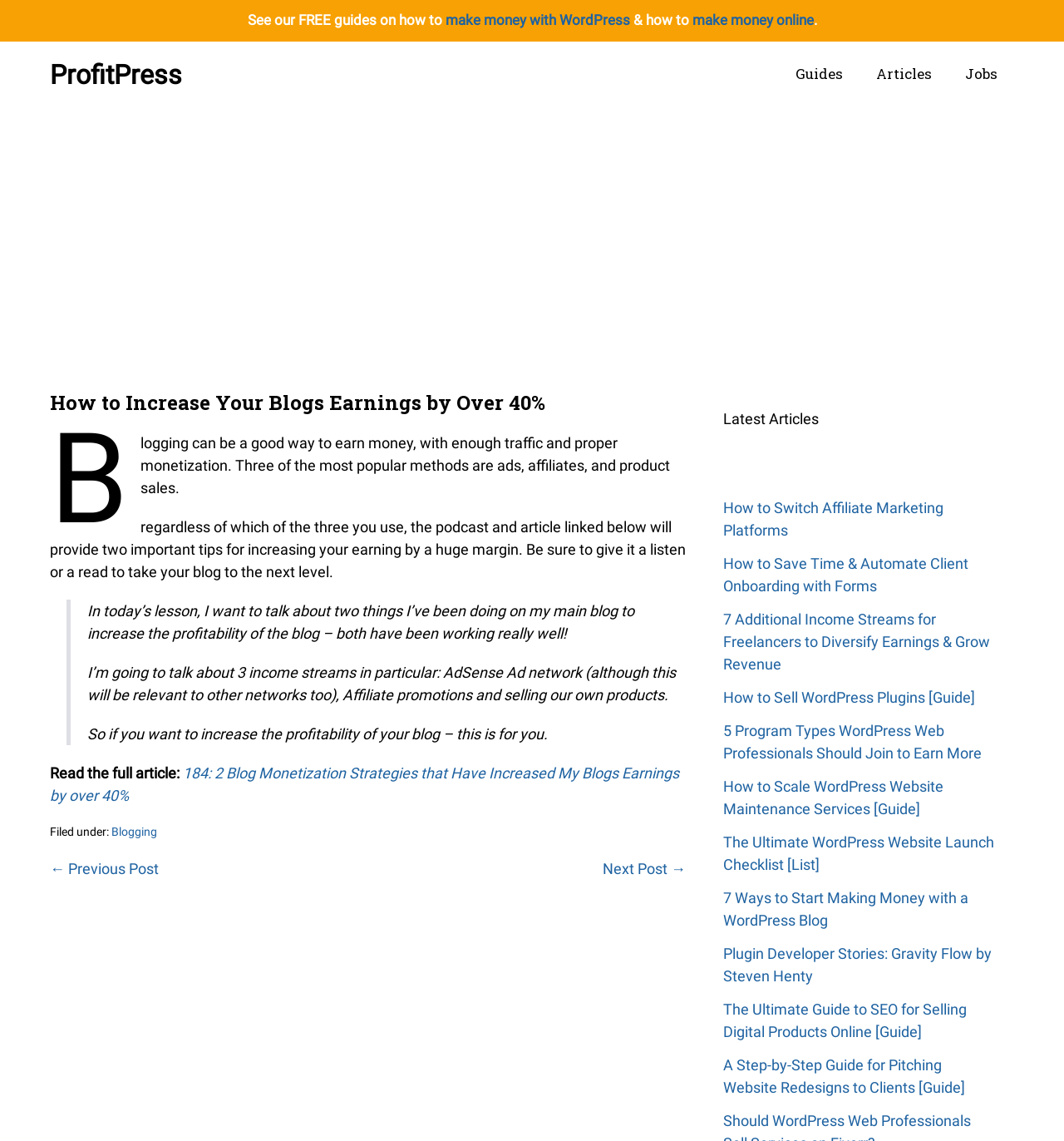Please reply to the following question using a single word or phrase: 
What is the purpose of the blockquote section?

Highlighting important points